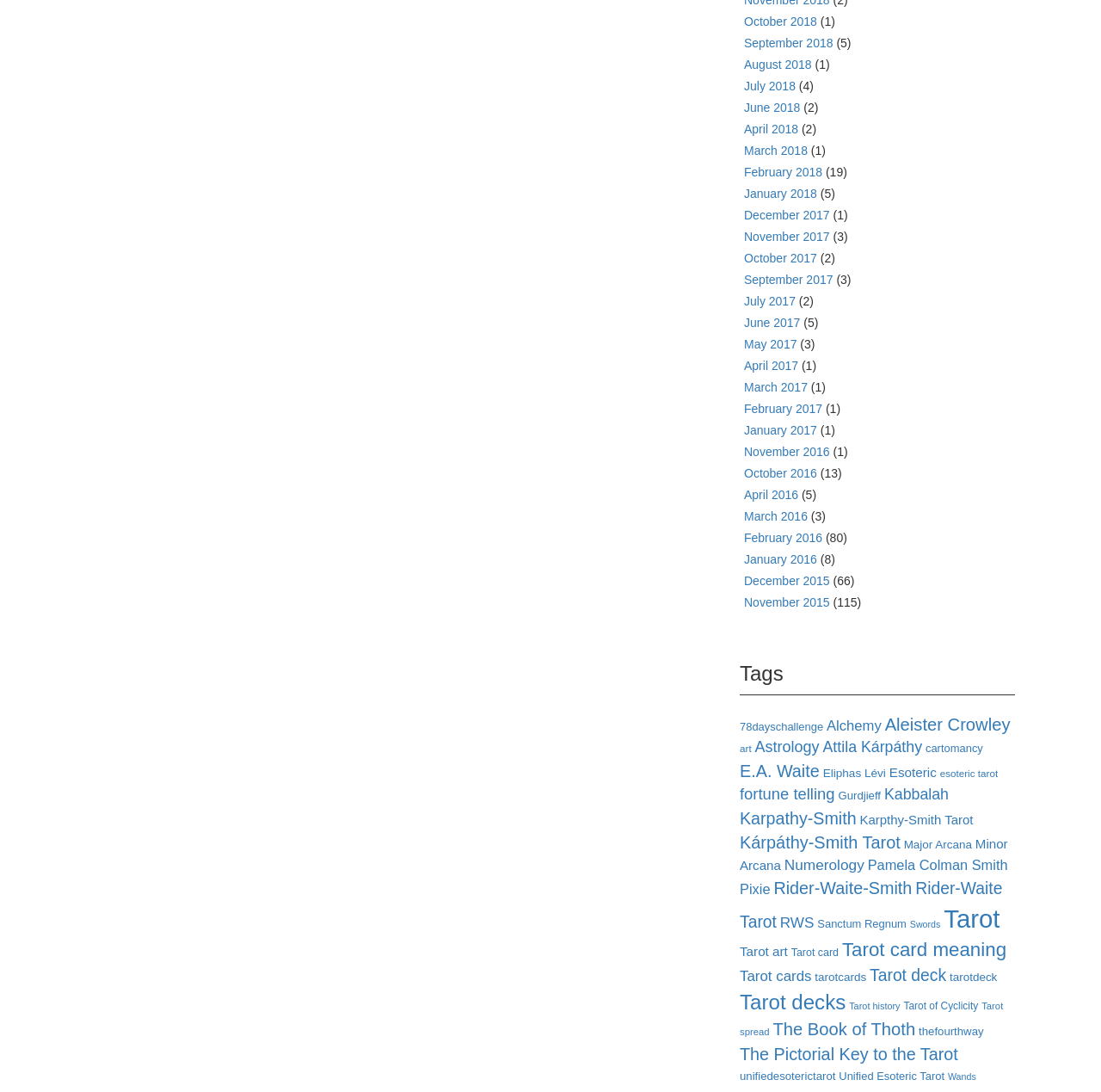What is the category with the most items?
Examine the screenshot and reply with a single word or phrase.

Numerology